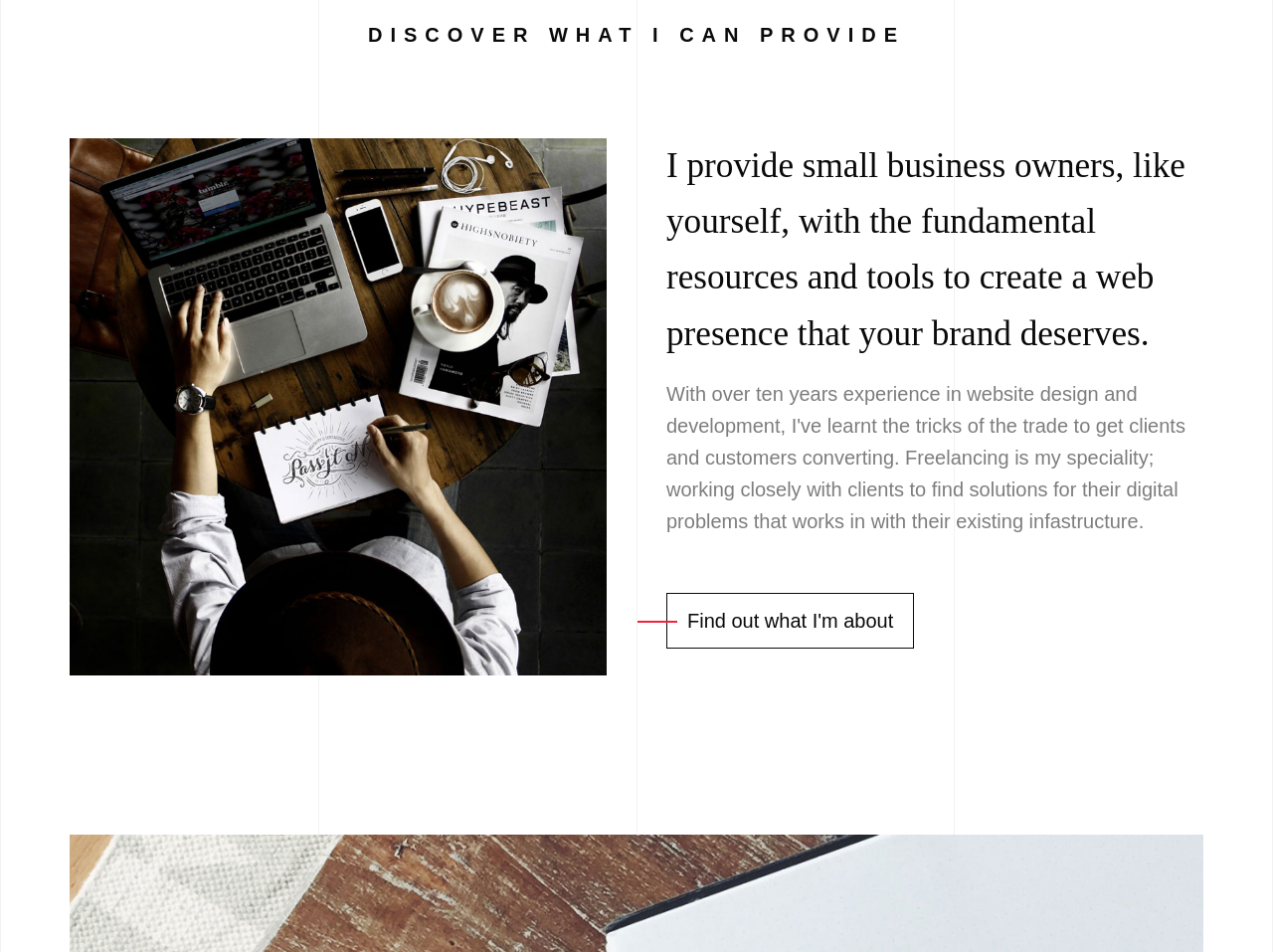Using floating point numbers between 0 and 1, provide the bounding box coordinates in the format (top-left x, top-left y, bottom-right x, bottom-right y). Locate the UI element described here: Find out what I'm about

[0.523, 0.623, 0.718, 0.681]